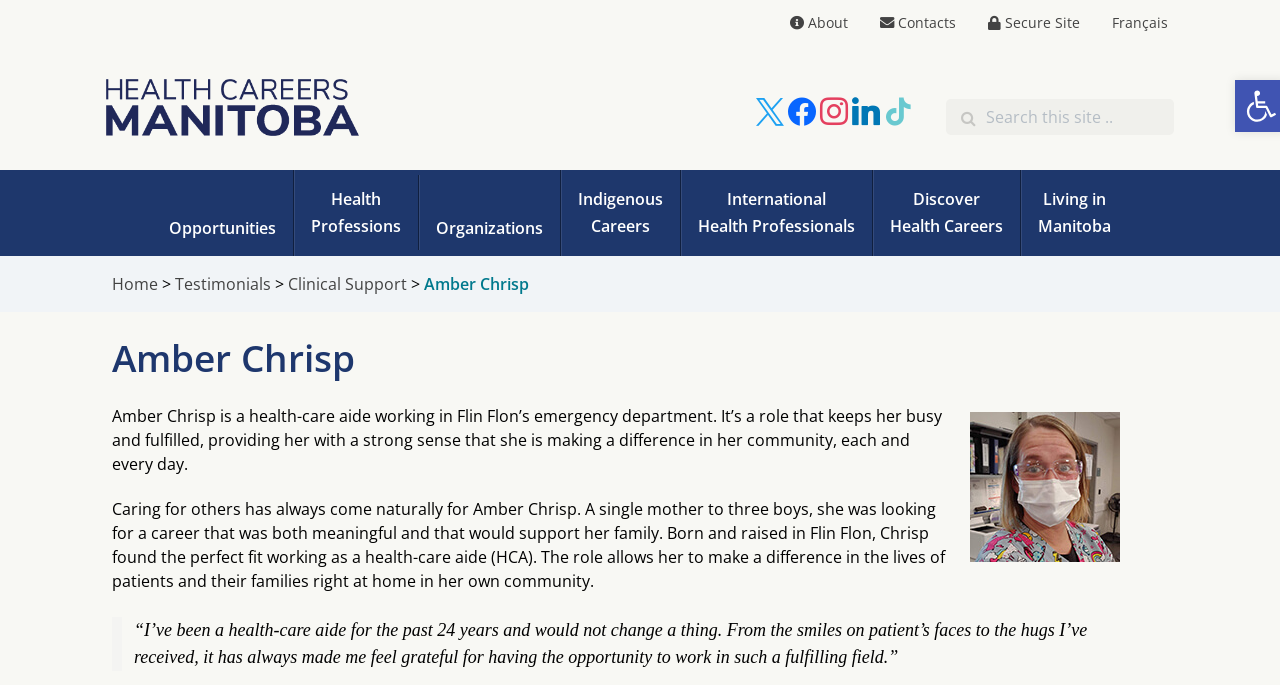Find the bounding box coordinates of the clickable area required to complete the following action: "Read Amber Chrisp's story".

[0.088, 0.47, 0.875, 0.575]